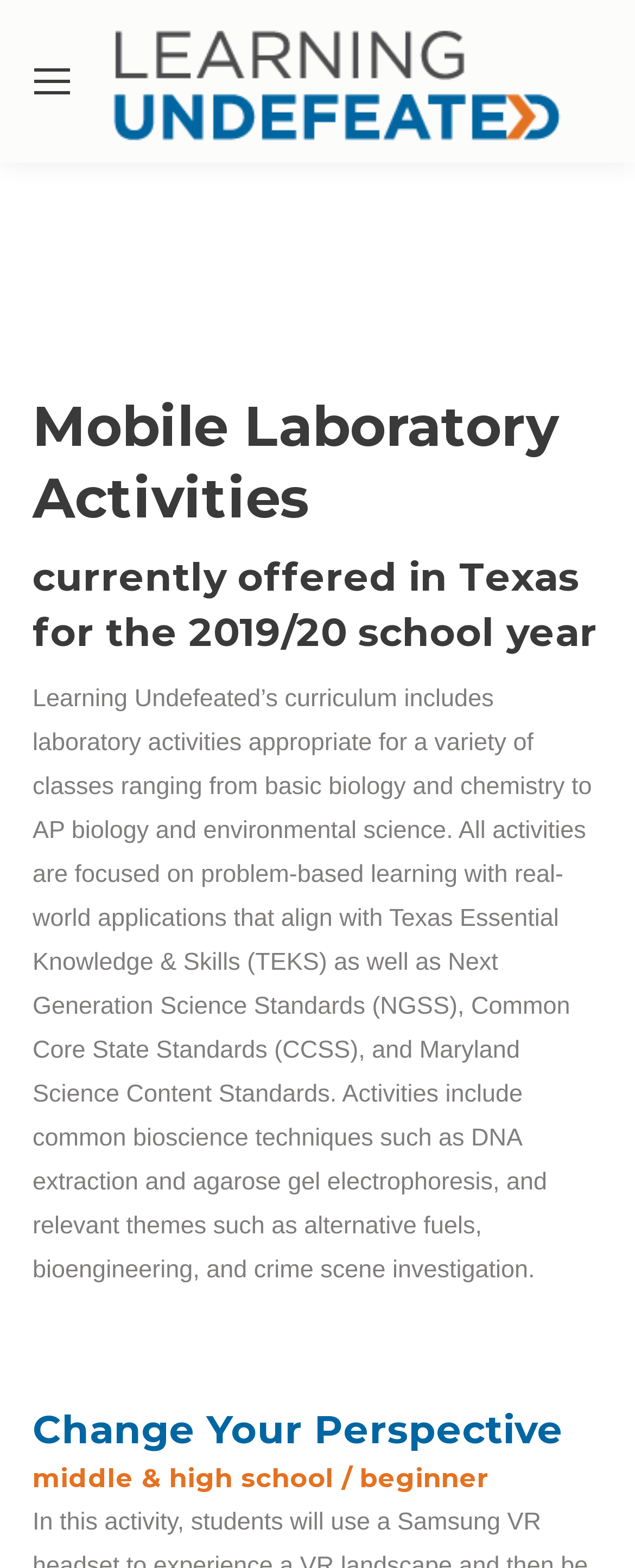Provide a short answer to the following question with just one word or phrase: What is the focus of the laboratory activities?

Problem-based learning with real-world applications